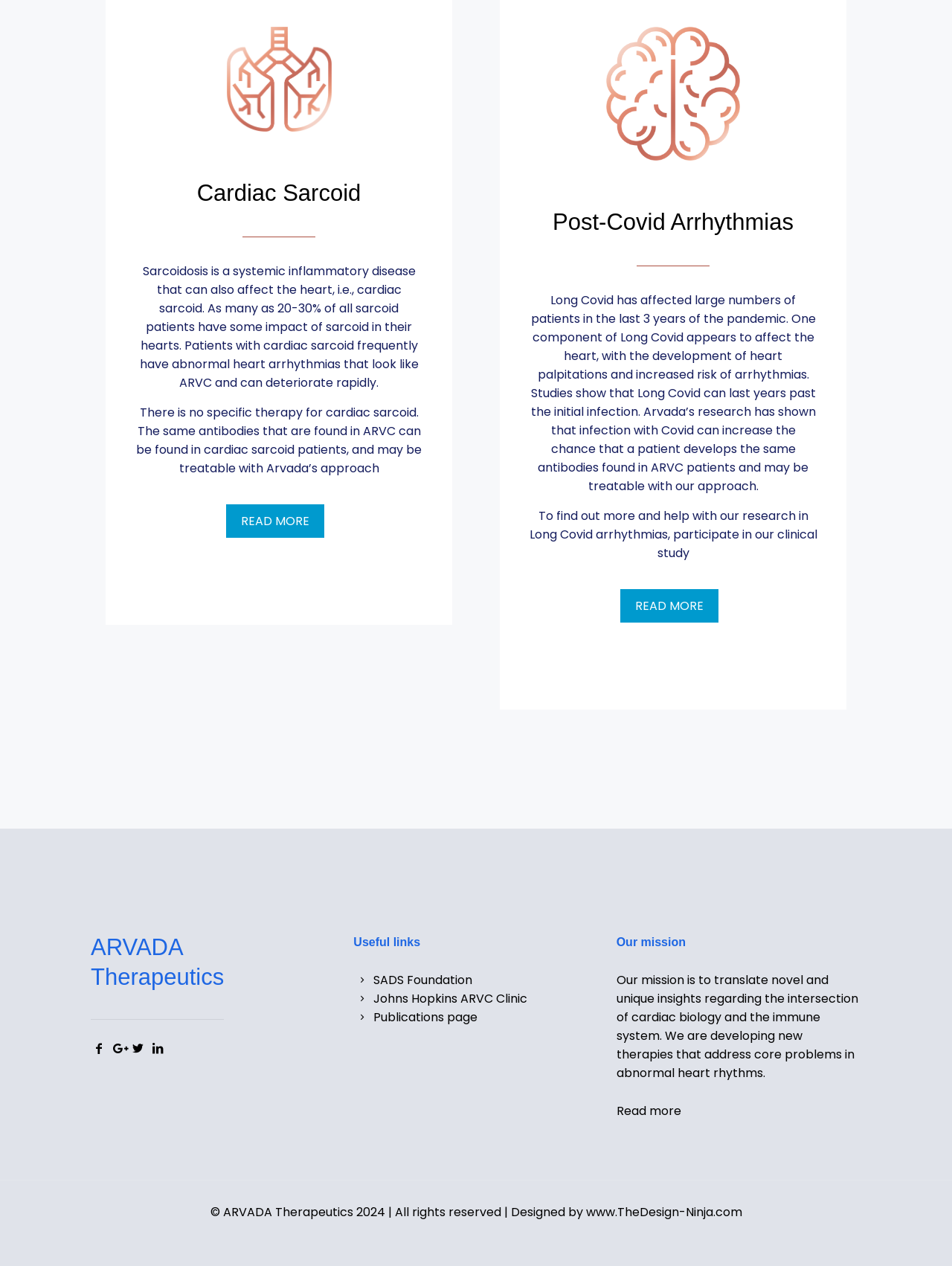What is cardiac sarcoid?
Refer to the image and respond with a one-word or short-phrase answer.

Systemic inflammatory disease